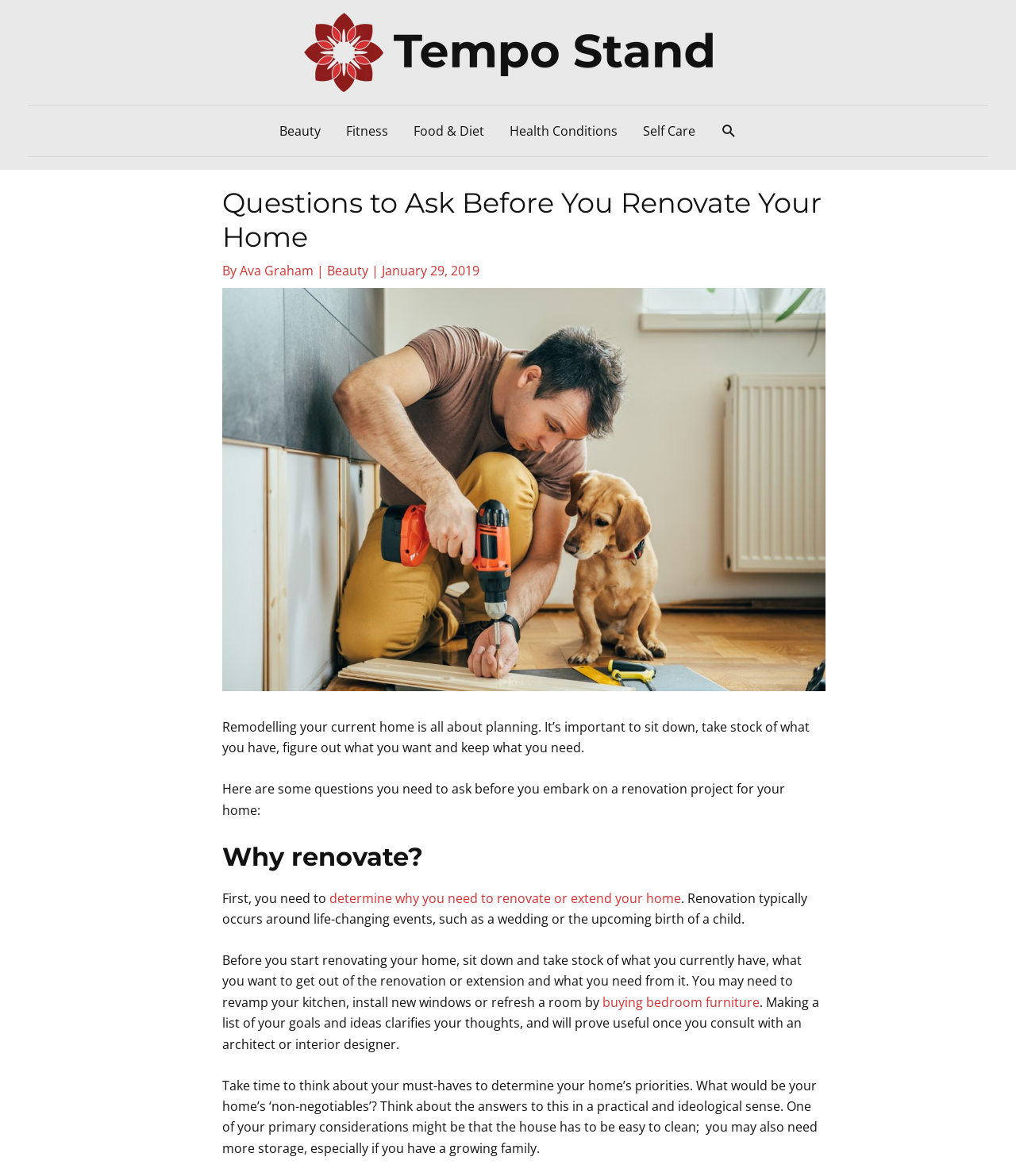Locate the bounding box coordinates of the clickable region necessary to complete the following instruction: "Learn about renovating for a wedding or the upcoming birth of a child". Provide the coordinates in the format of four float numbers between 0 and 1, i.e., [left, top, right, bottom].

[0.219, 0.756, 0.795, 0.789]